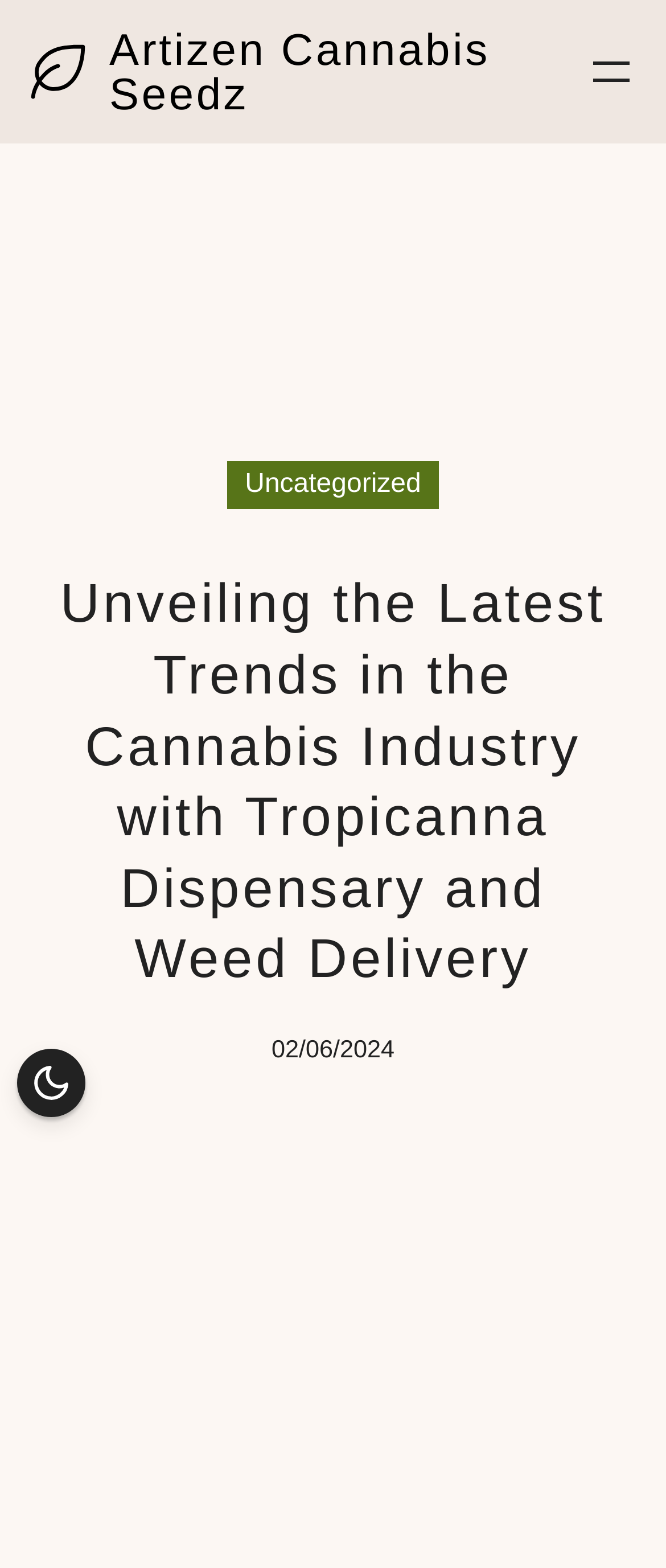Provide the bounding box coordinates of the HTML element described by the text: "aria-label="Open menu"". The coordinates should be in the format [left, top, right, bottom] with values between 0 and 1.

[0.877, 0.028, 0.959, 0.063]